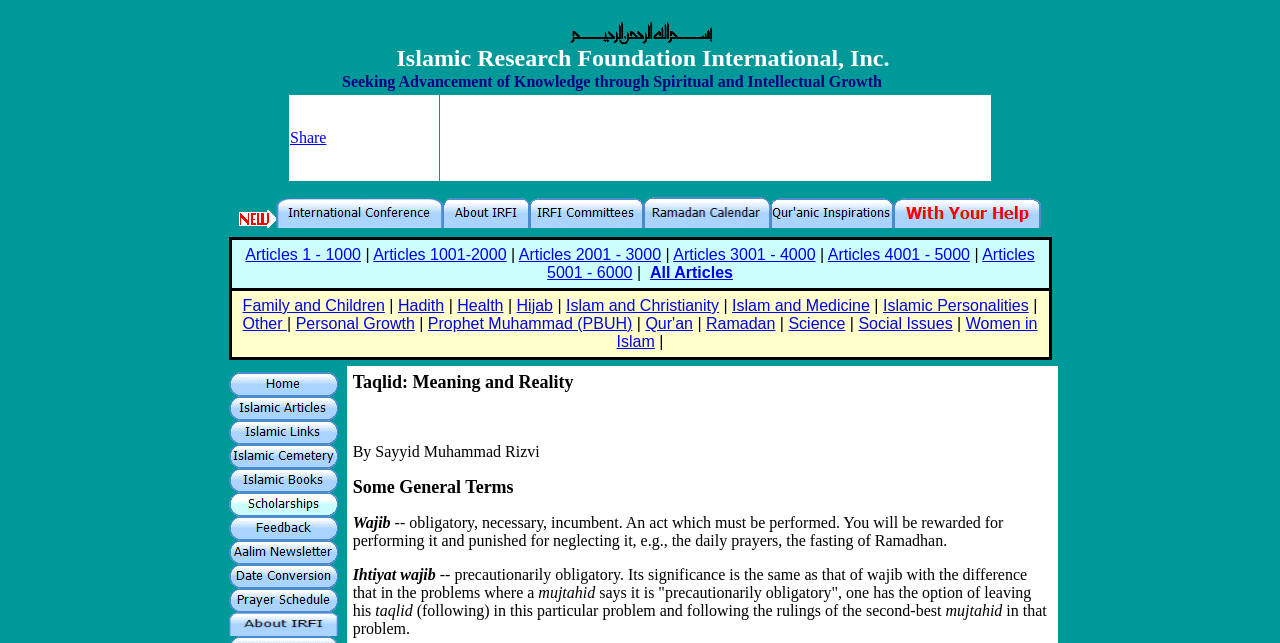Please specify the bounding box coordinates for the clickable region that will help you carry out the instruction: "View Articles 1 - 1000".

[0.192, 0.383, 0.282, 0.409]